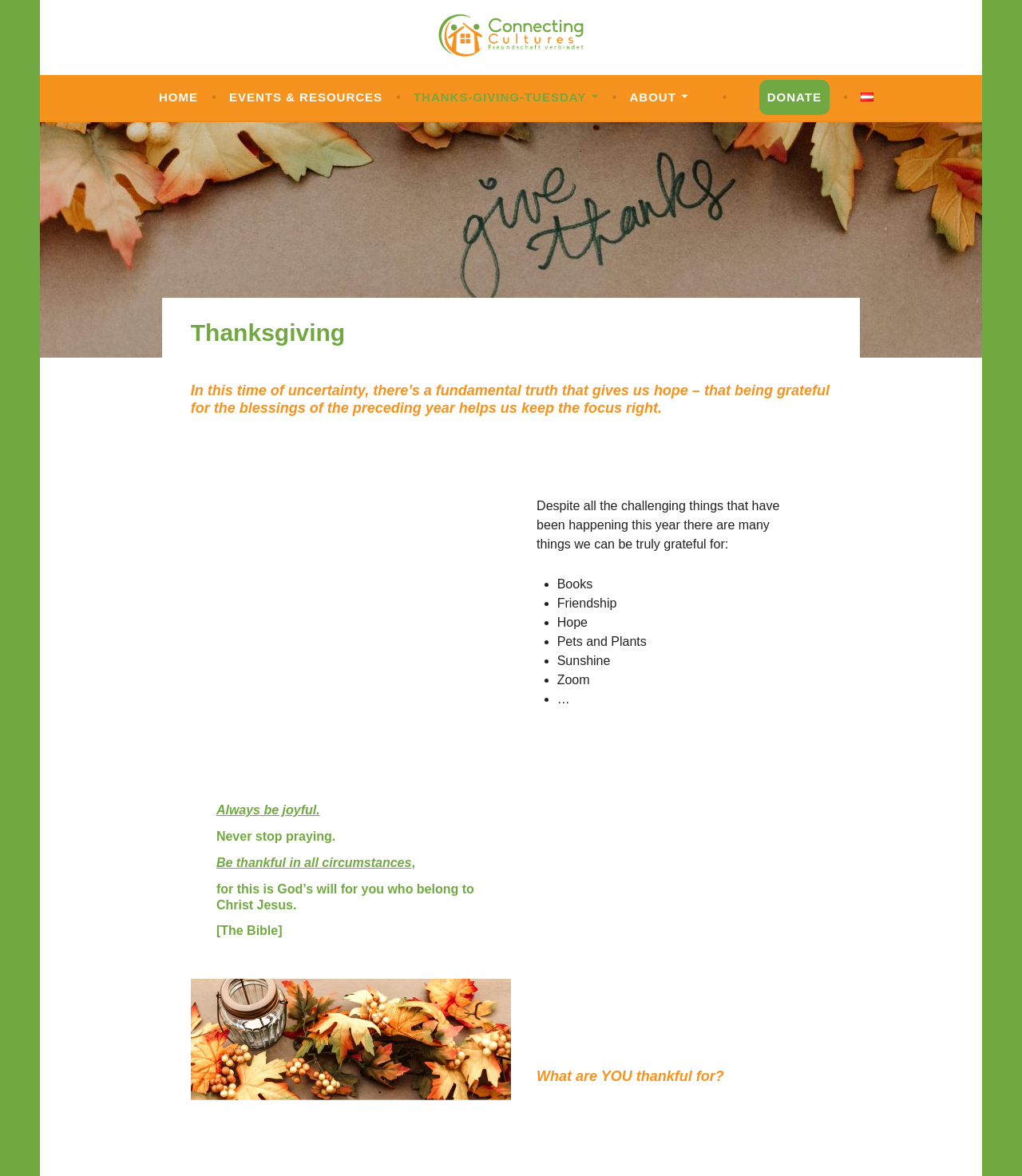Identify the bounding box coordinates for the region of the element that should be clicked to carry out the instruction: "Click on the 'THANKS-GIVING-TUESDAY' link". The bounding box coordinates should be four float numbers between 0 and 1, i.e., [left, top, right, bottom].

[0.405, 0.071, 0.586, 0.096]